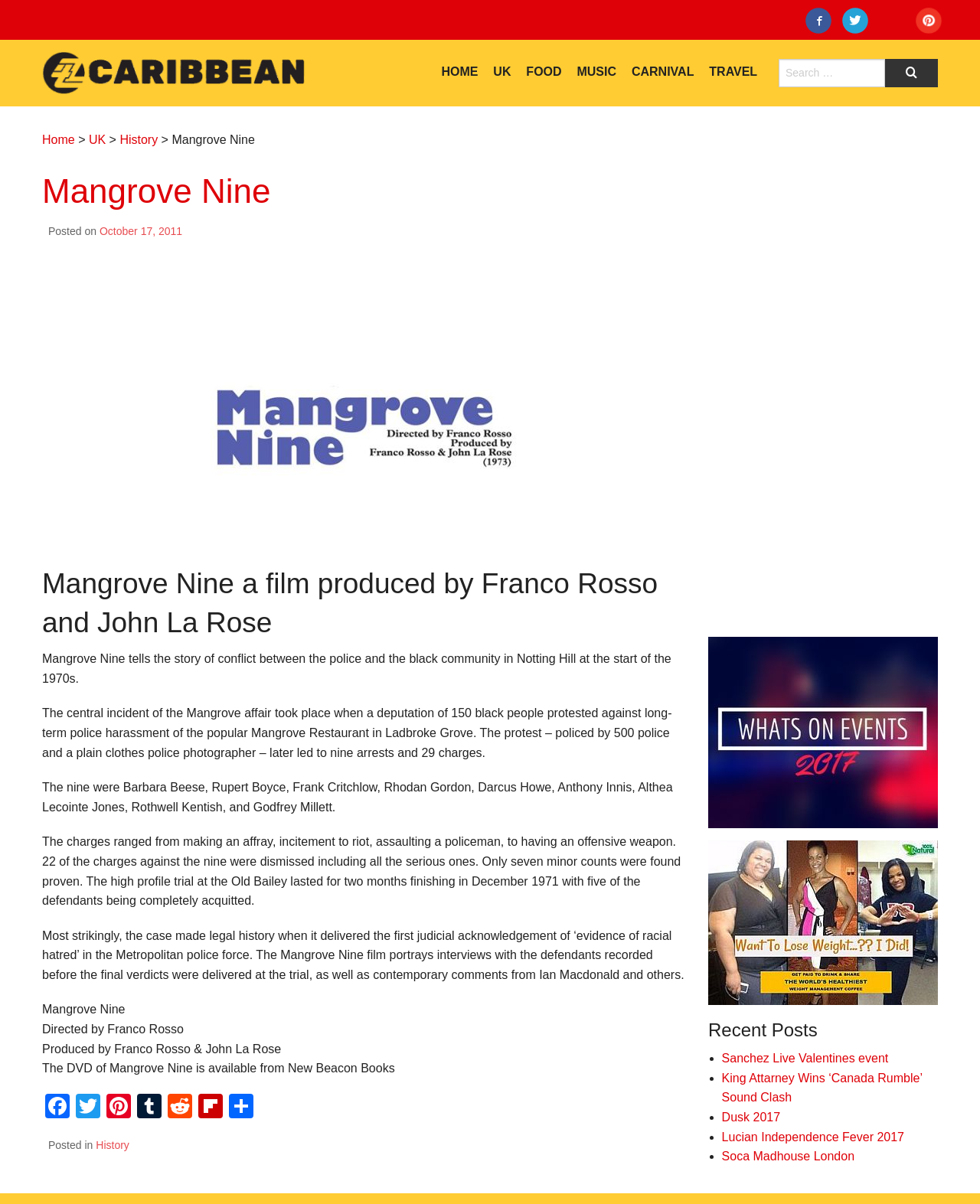Please determine the bounding box coordinates of the element to click in order to execute the following instruction: "Share on Facebook". The coordinates should be four float numbers between 0 and 1, specified as [left, top, right, bottom].

[0.043, 0.908, 0.074, 0.932]